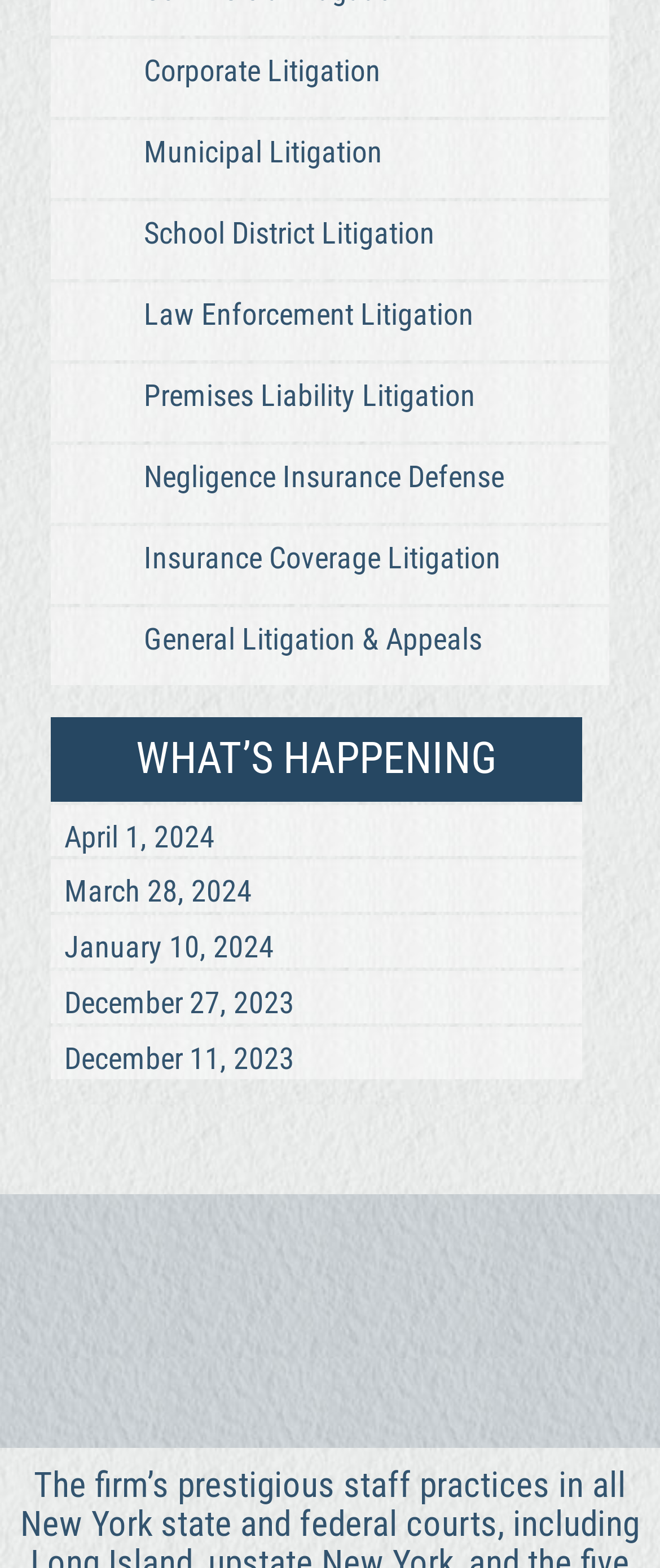What is the date of the latest news?
Please provide a single word or phrase based on the screenshot.

April 1, 2024